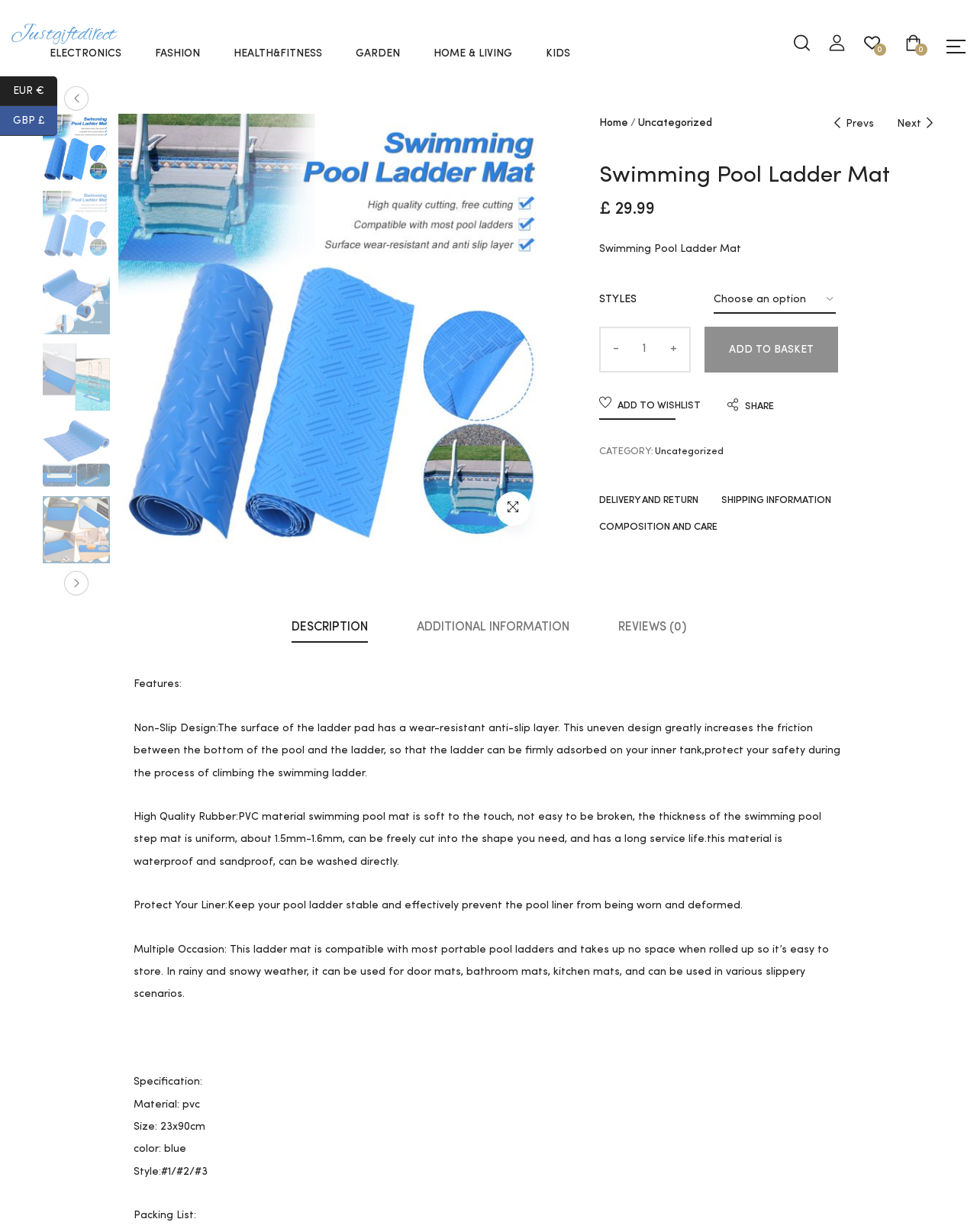Please identify the bounding box coordinates of the element's region that I should click in order to complete the following instruction: "Click on the 'ADD TO BASKET' button". The bounding box coordinates consist of four float numbers between 0 and 1, i.e., [left, top, right, bottom].

[0.721, 0.265, 0.858, 0.302]